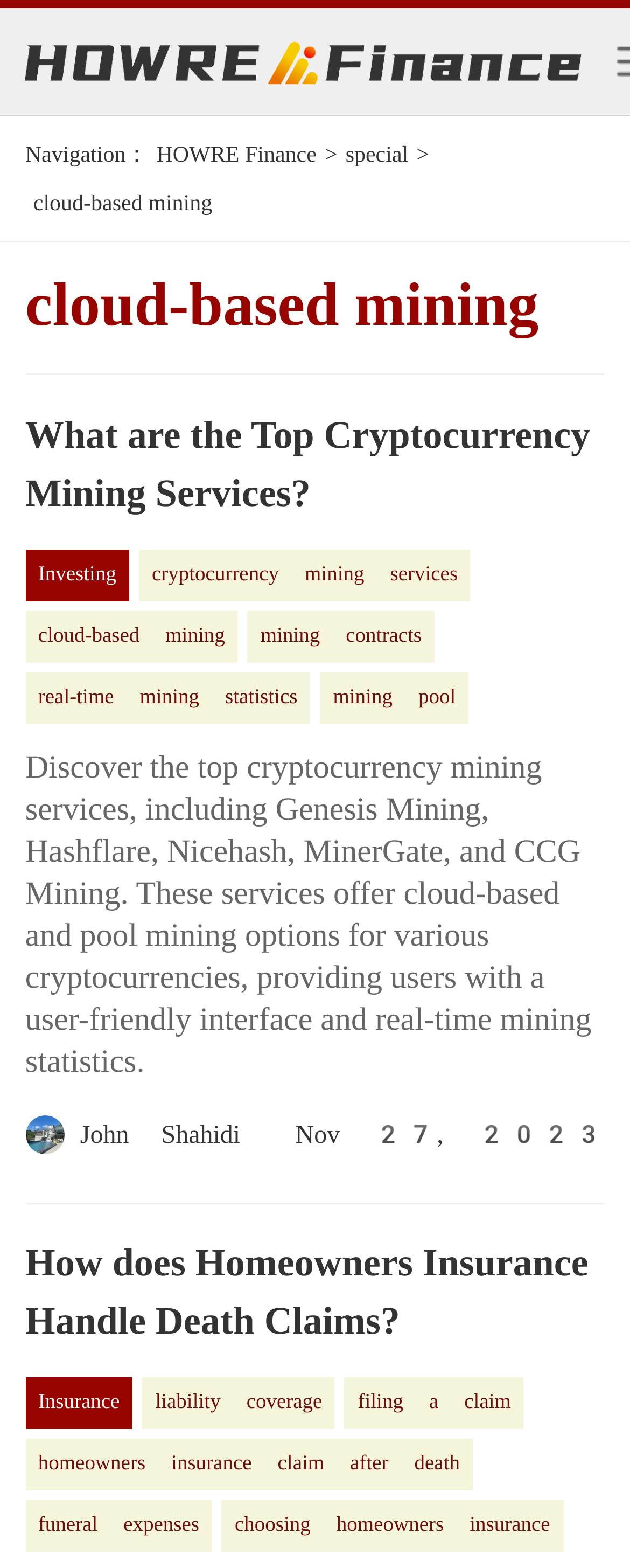What is the main topic of this webpage?
Please elaborate on the answer to the question with detailed information.

Based on the webpage's content, including the heading 'cloud-based mining' and the links related to cryptocurrency mining services, I can infer that the main topic of this webpage is cloud-based mining.